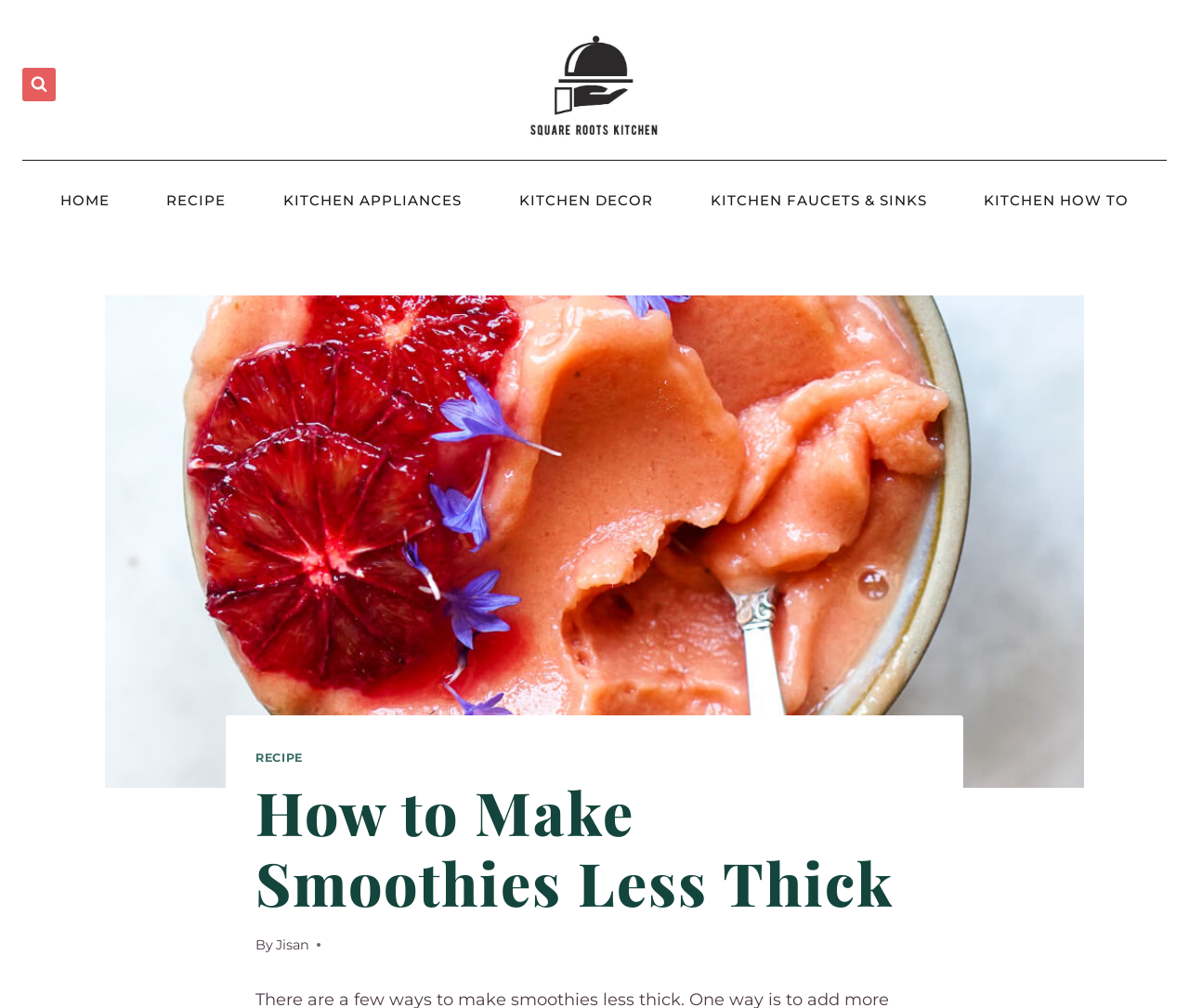Give a detailed overview of the webpage's appearance and contents.

The webpage is about "How to Make Smoothies Less Thick" and is part of the "Your Kitchen Solution" website. At the top left corner, there is a button to view the search form. Next to it, on the top center, is the website's logo, "Square Roots Kitchen", which is an image. 

Below the logo, there is a primary navigation menu that spans across the top of the page, containing links to "HOME", "RECIPE", "KITCHEN APPLIANCES", "KITCHEN DECOR", "KITCHEN FAUCETS & SINKS", and "KITCHEN HOW TO". 

The main content of the page is headed by a title "How to Make Smoothies Less Thick" which is centered near the top of the page. Below the title, there is a byline that reads "By Jisan". 

The webpage provides information on how to make smoothies less thick, suggesting that one way to do so is to add more liquid, such as water, milk, or juice.